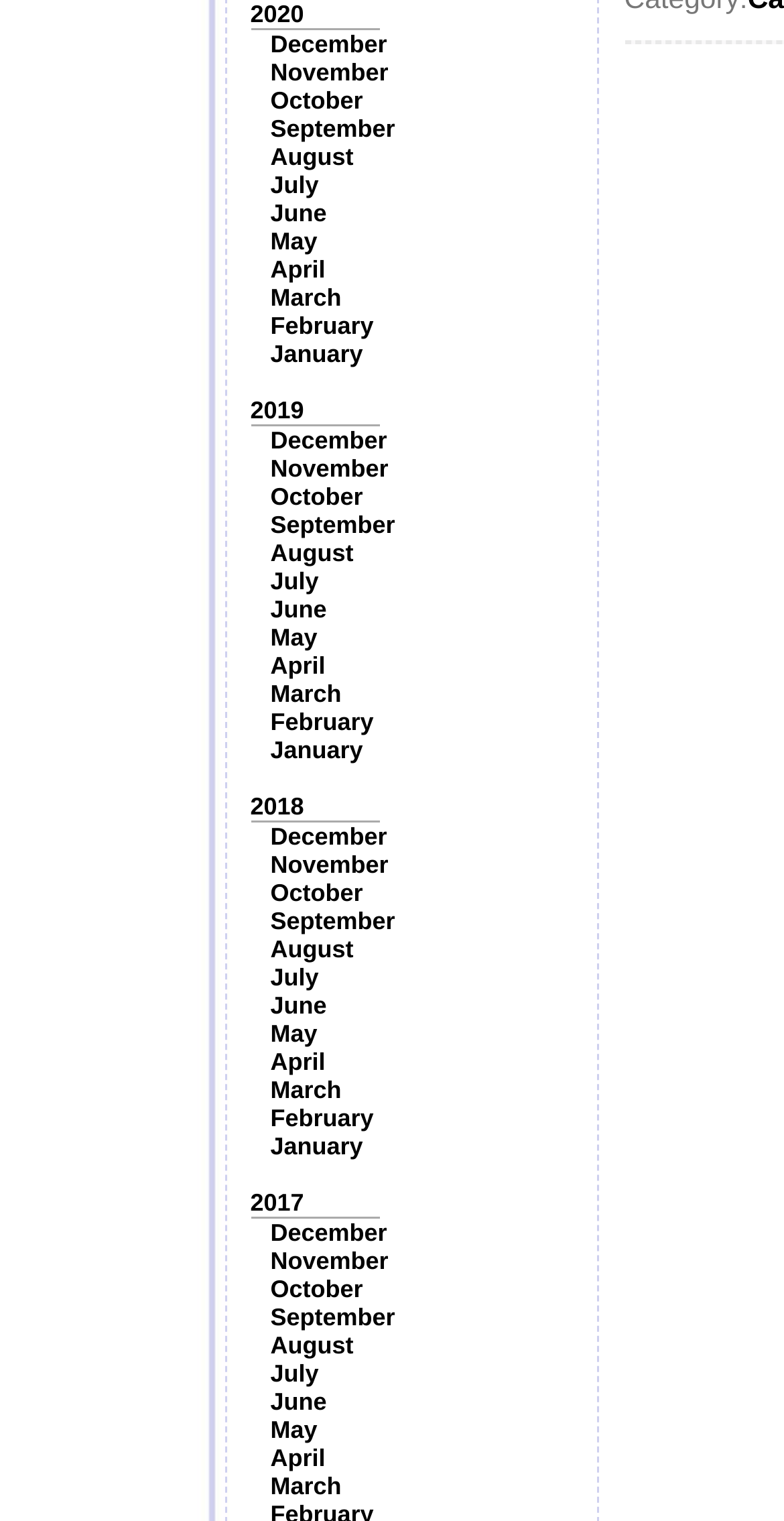Please specify the bounding box coordinates of the clickable region to carry out the following instruction: "View 2017". The coordinates should be four float numbers between 0 and 1, in the format [left, top, right, bottom].

[0.319, 0.781, 0.388, 0.8]